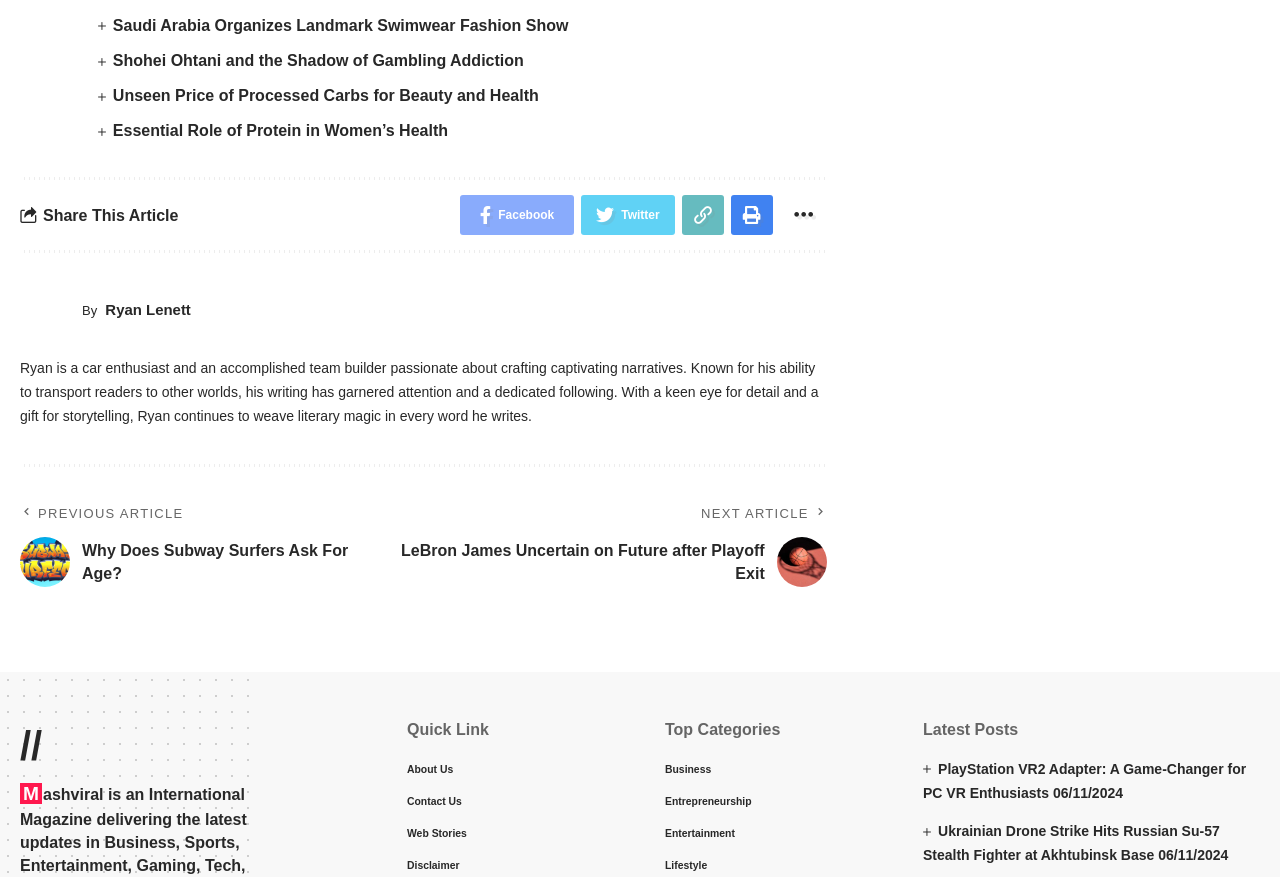Please identify the bounding box coordinates of the element's region that should be clicked to execute the following instruction: "Click on the link to read about Saudi Arabia's landmark swimwear fashion show". The bounding box coordinates must be four float numbers between 0 and 1, i.e., [left, top, right, bottom].

[0.088, 0.019, 0.444, 0.038]